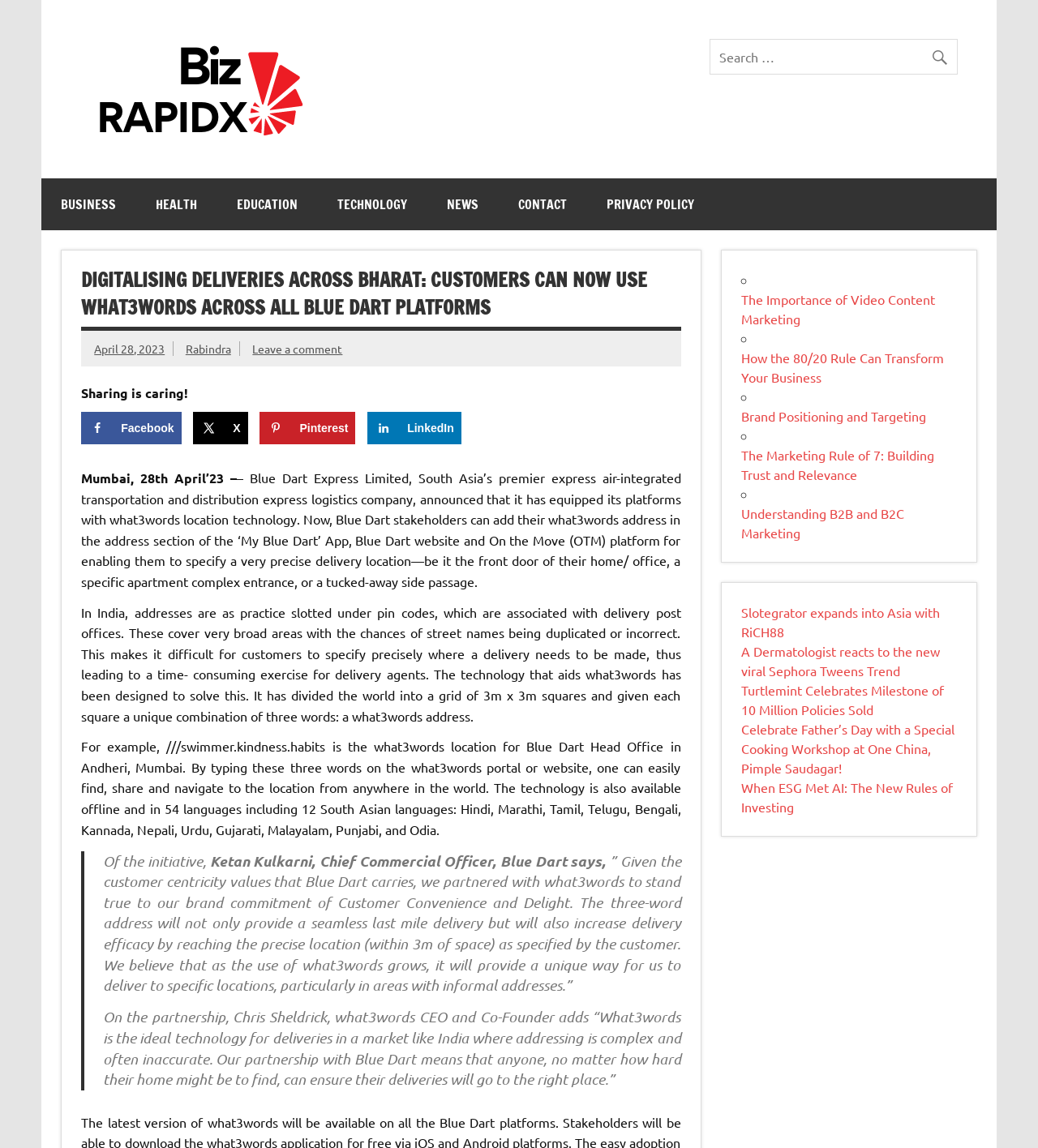Please identify the bounding box coordinates of the region to click in order to complete the task: "Read the news about Slotegrator expands into Asia with RiCH88". The coordinates must be four float numbers between 0 and 1, specified as [left, top, right, bottom].

[0.714, 0.526, 0.905, 0.557]